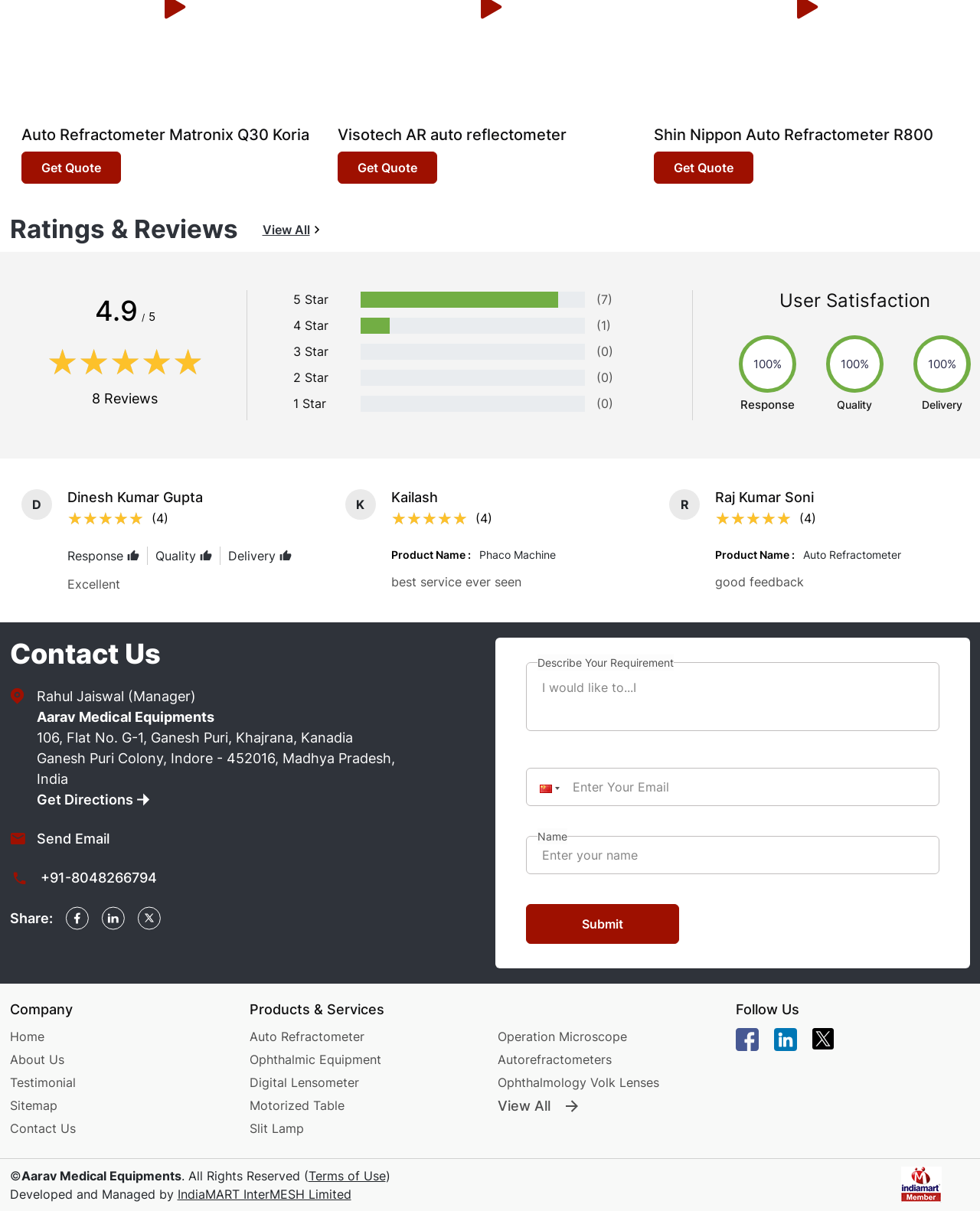Respond to the question with just a single word or phrase: 
How many products are listed on this page?

3